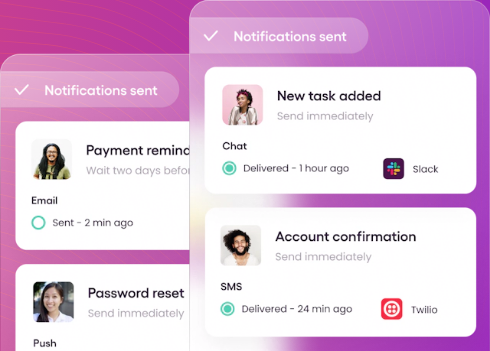Describe the image with as much detail as possible.

The image showcases a user interface displaying sent notifications, featuring a vibrant purple gradient background that enhances visibility. Prominently at the top is the header "Notifications sent," indicating the section's focus. The interface presents three notifications:

1. **Payment Reminder**: This notification is for an email reminder and was sent two minutes ago. It includes a circular status icon next to it, indicating its status.
  
2. **New Task Added**: Displayed in a prominent white card, this notification informs the user of a new task that was sent via chat through Slack, delivered an hour ago. It emphasizes immediacy with the note "Send immediately" and includes a relevant icon for quick recognition.

3. **Account Confirmation**: This SMS notification, also in a white card format, was delivered 24 minutes ago and notes it as sent immediately. It features the Twilio logo, linking it to the service responsible for the message.

Additionally, the design incorporates user avatars next to each notification for a personal touch, appealing to user engagement and interaction. The layout is intuitive, allowing users to quickly scan and understand their notification history.